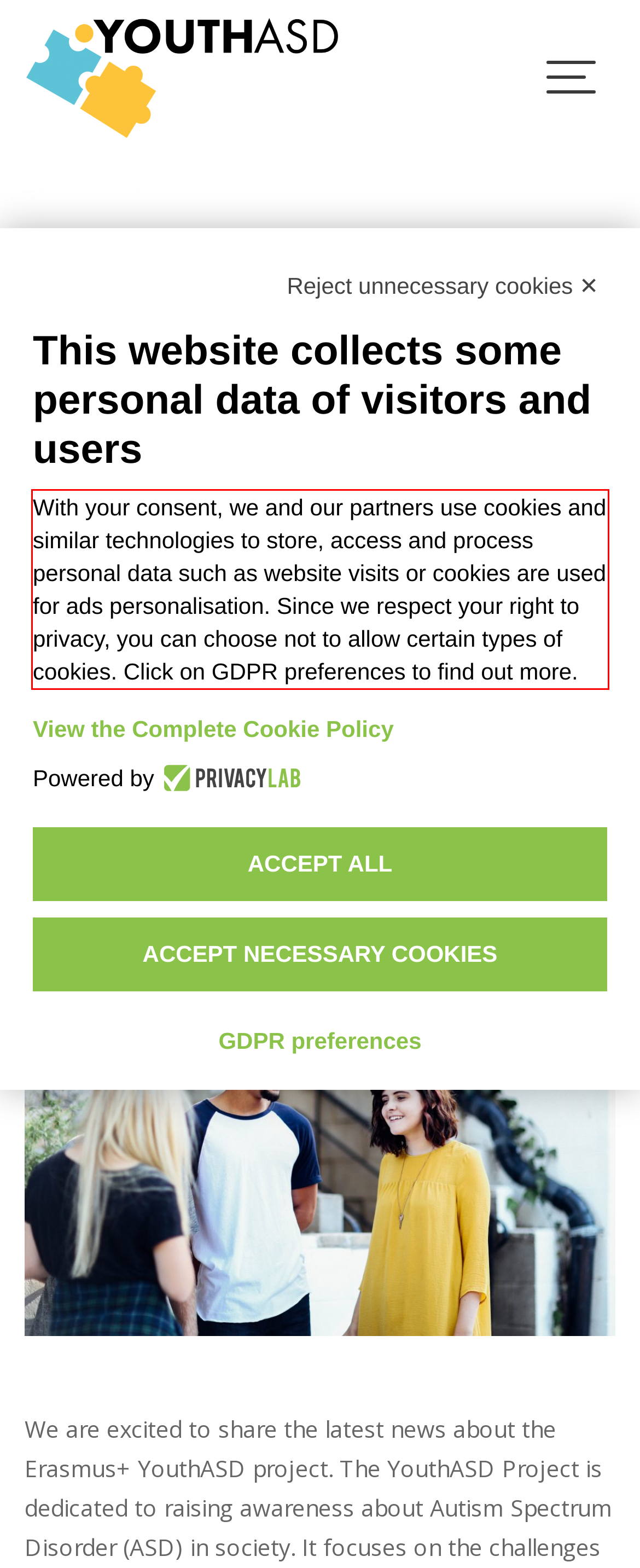There is a UI element on the webpage screenshot marked by a red bounding box. Extract and generate the text content from within this red box.

With your consent, we and our partners use cookies and similar technologies to store, access and process personal data such as website visits or cookies are used for ads personalisation. Since we respect your right to privacy, you can choose not to allow certain types of cookies. Click on GDPR preferences to find out more.